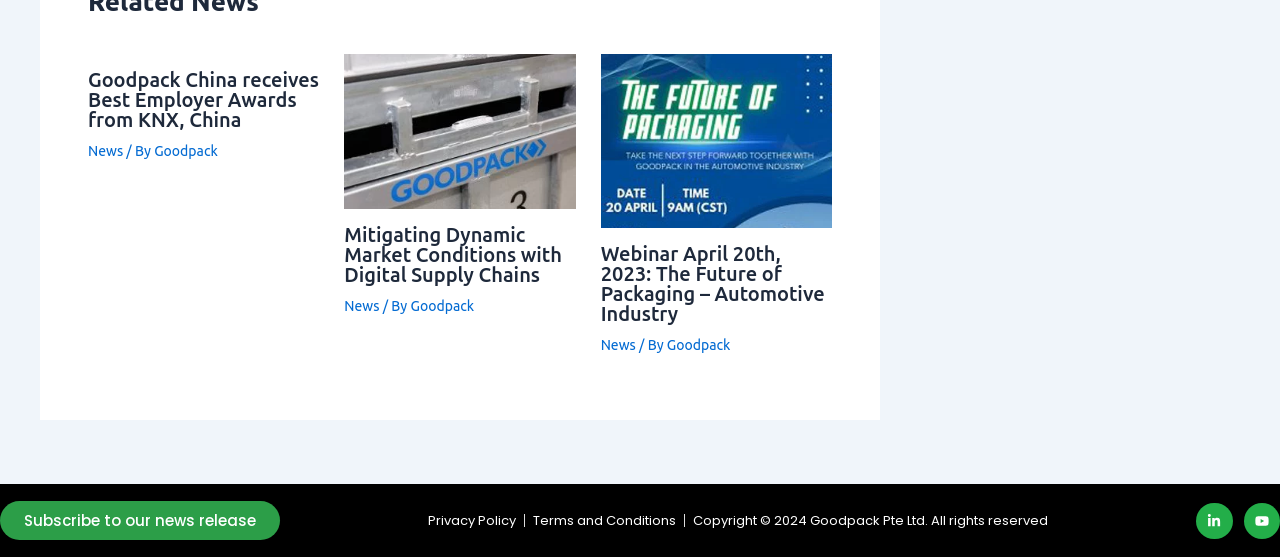Locate the bounding box coordinates of the element I should click to achieve the following instruction: "Read news about Goodpack China receiving Best Employer Awards".

[0.069, 0.126, 0.249, 0.234]